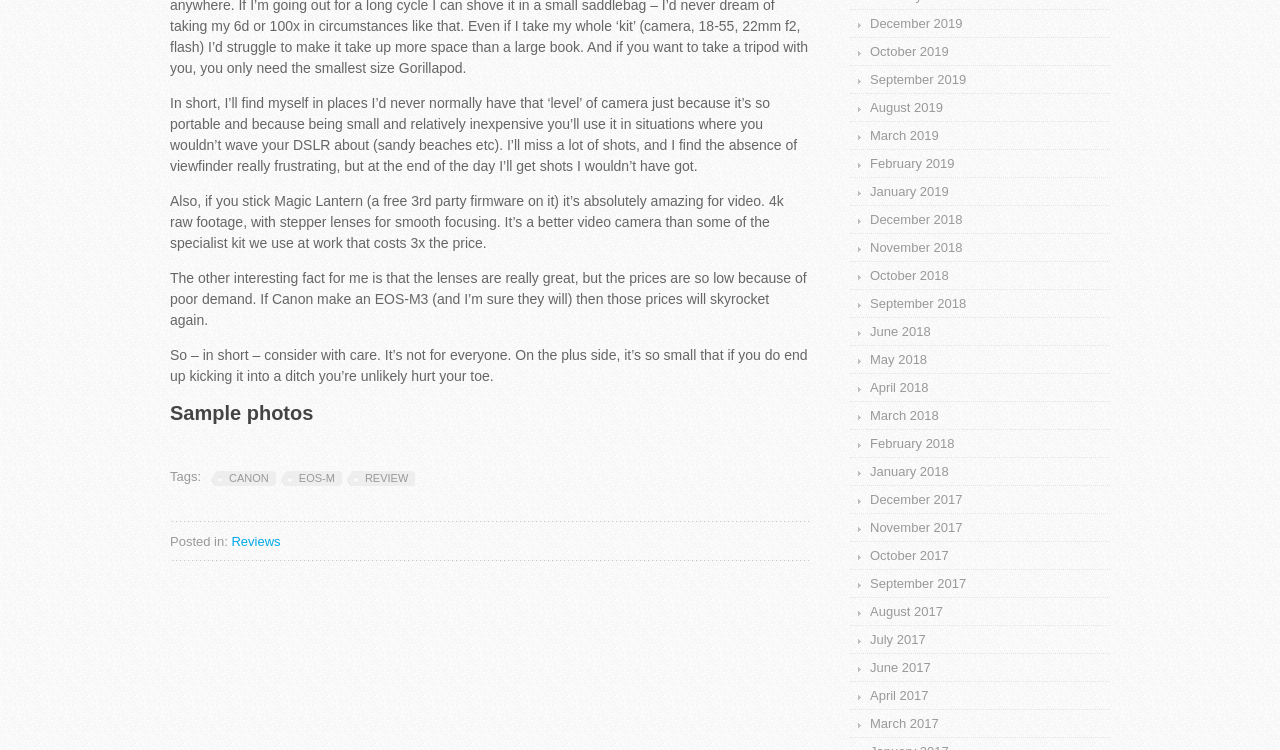Find the bounding box coordinates for the element that must be clicked to complete the instruction: "Click on 'EOS-M'". The coordinates should be four float numbers between 0 and 1, indicated as [left, top, right, bottom].

[0.219, 0.627, 0.267, 0.647]